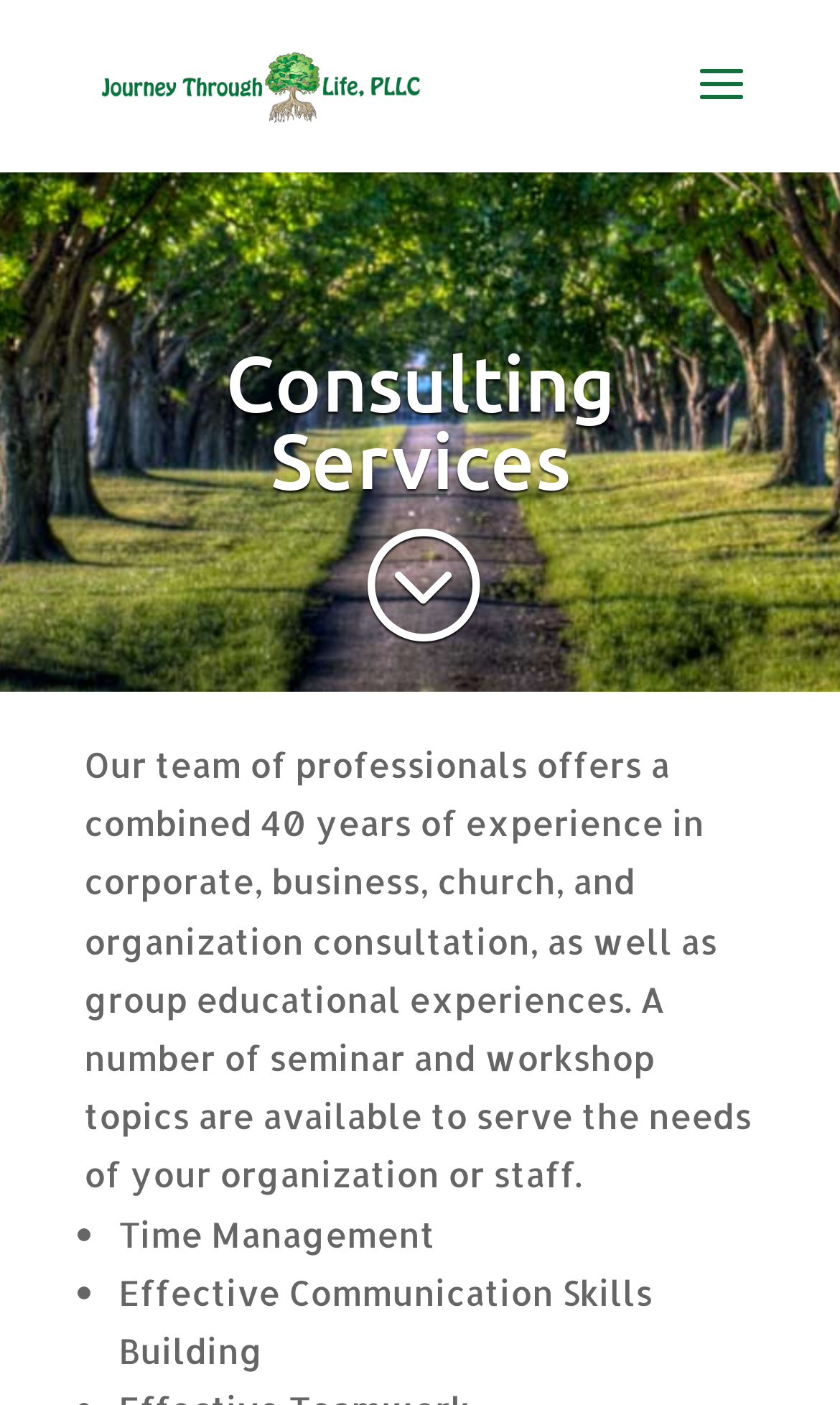Answer the question using only a single word or phrase: 
What is one of the seminar topics available at Journeythru?

Time Management